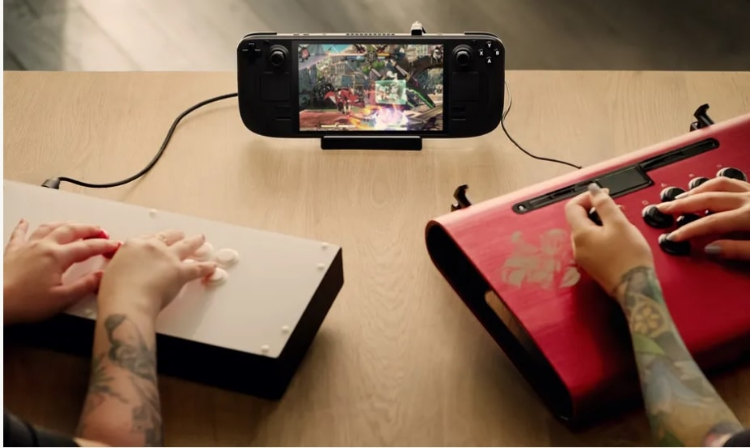Give a short answer using one word or phrase for the question:
What is the color of the controller on the right?

Bold red